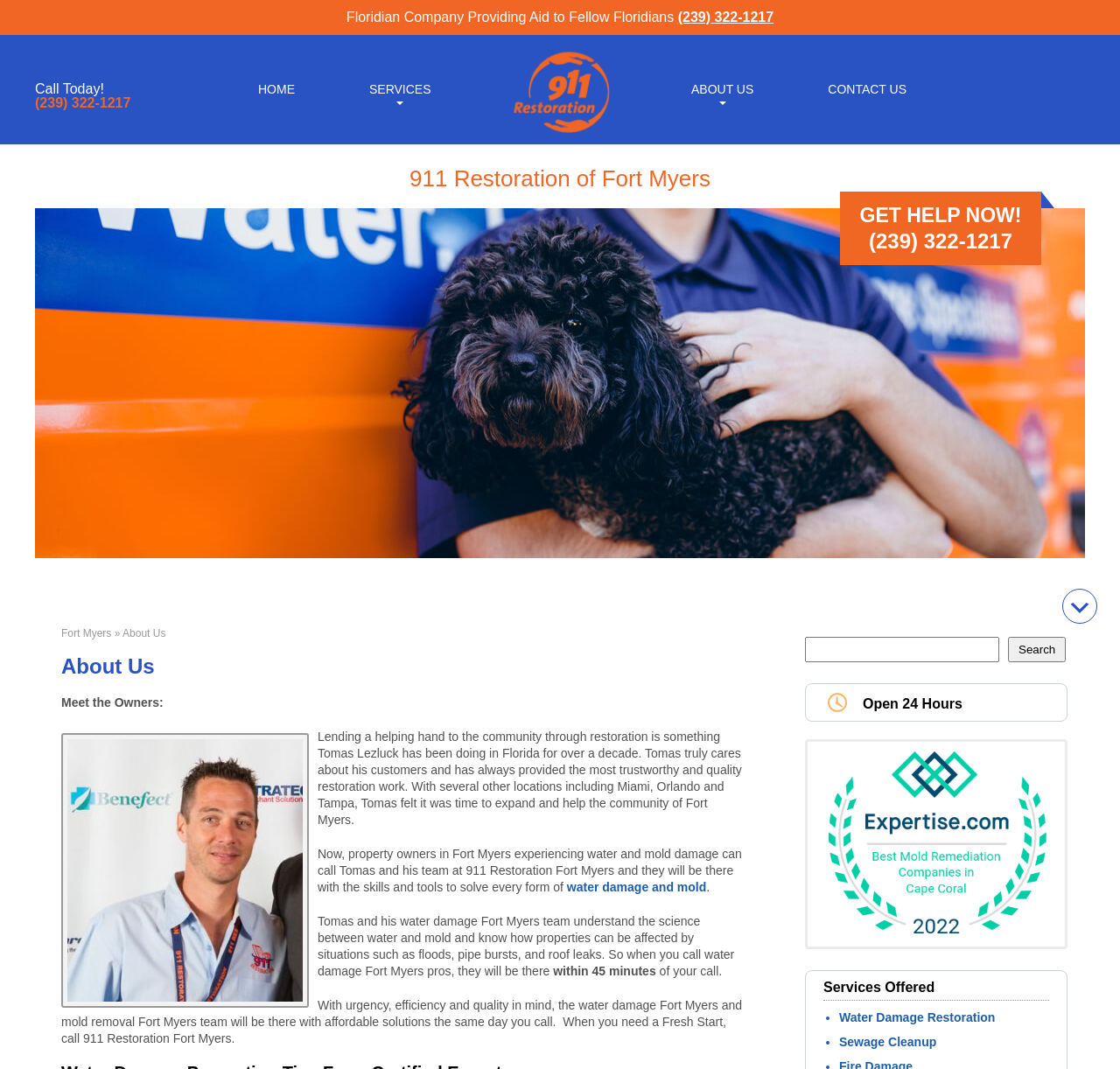Please specify the bounding box coordinates of the area that should be clicked to accomplish the following instruction: "Search for something". The coordinates should consist of four float numbers between 0 and 1, i.e., [left, top, right, bottom].

[0.719, 0.596, 0.953, 0.619]